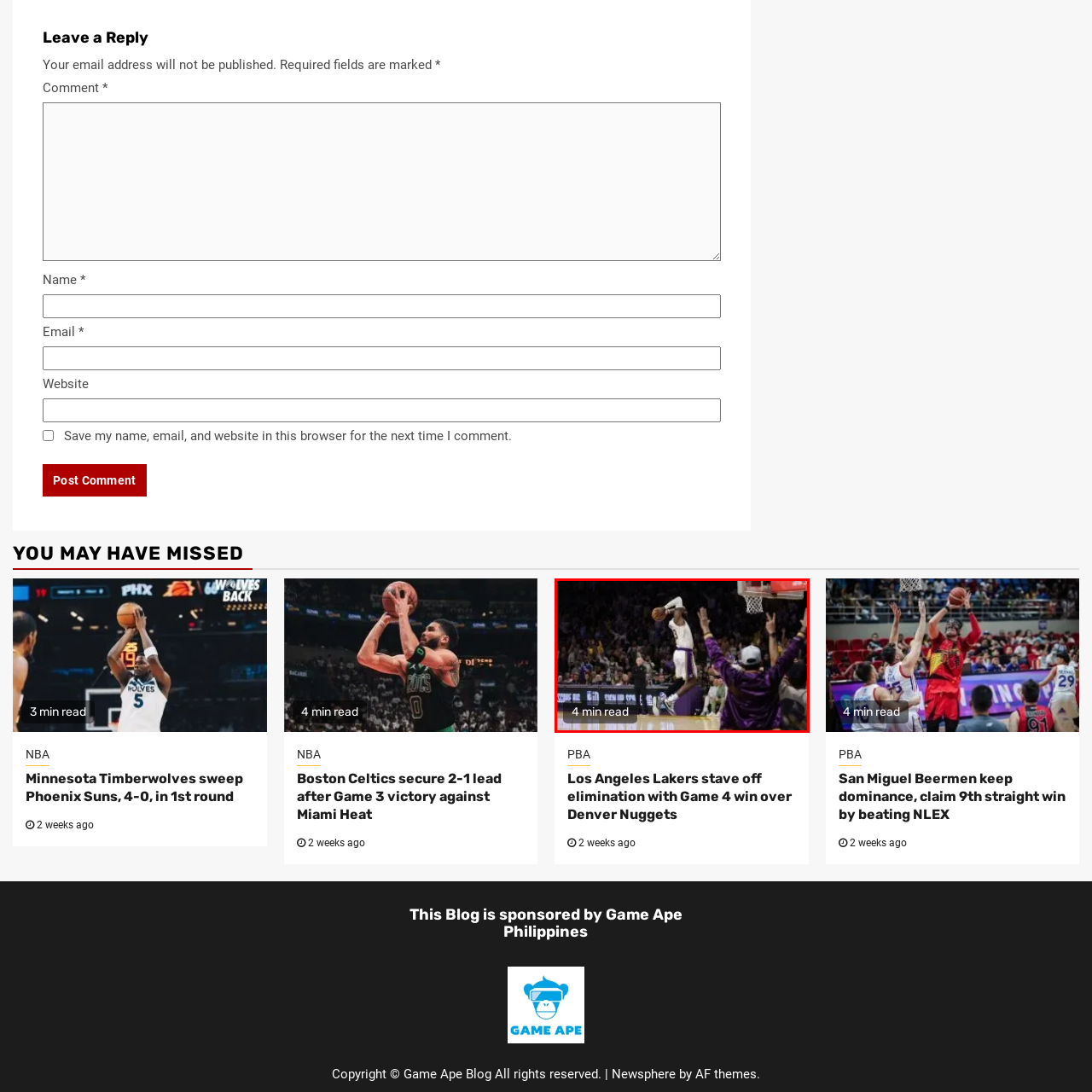What is the reaction of the fans in the background?
Focus on the image inside the red bounding box and offer a thorough and detailed answer to the question.

The caption describes the atmosphere as 'charged with excitement' and mentions that one fan is raising their arms in celebration, indicating that the fans in the background are reacting enthusiastically to the play.